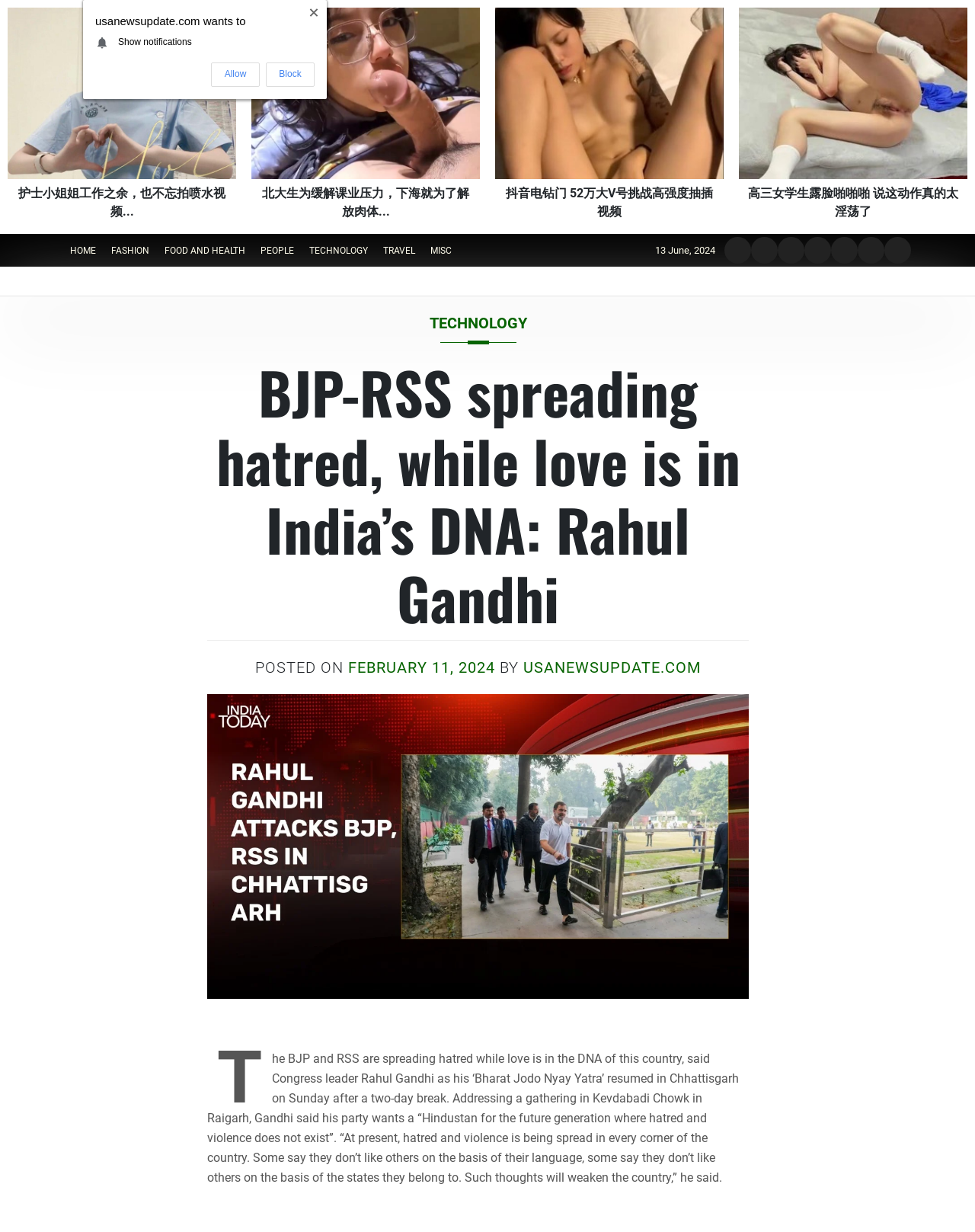Determine the bounding box coordinates for the region that must be clicked to execute the following instruction: "Click the USANEWSUPDATE.COM link".

[0.537, 0.534, 0.719, 0.549]